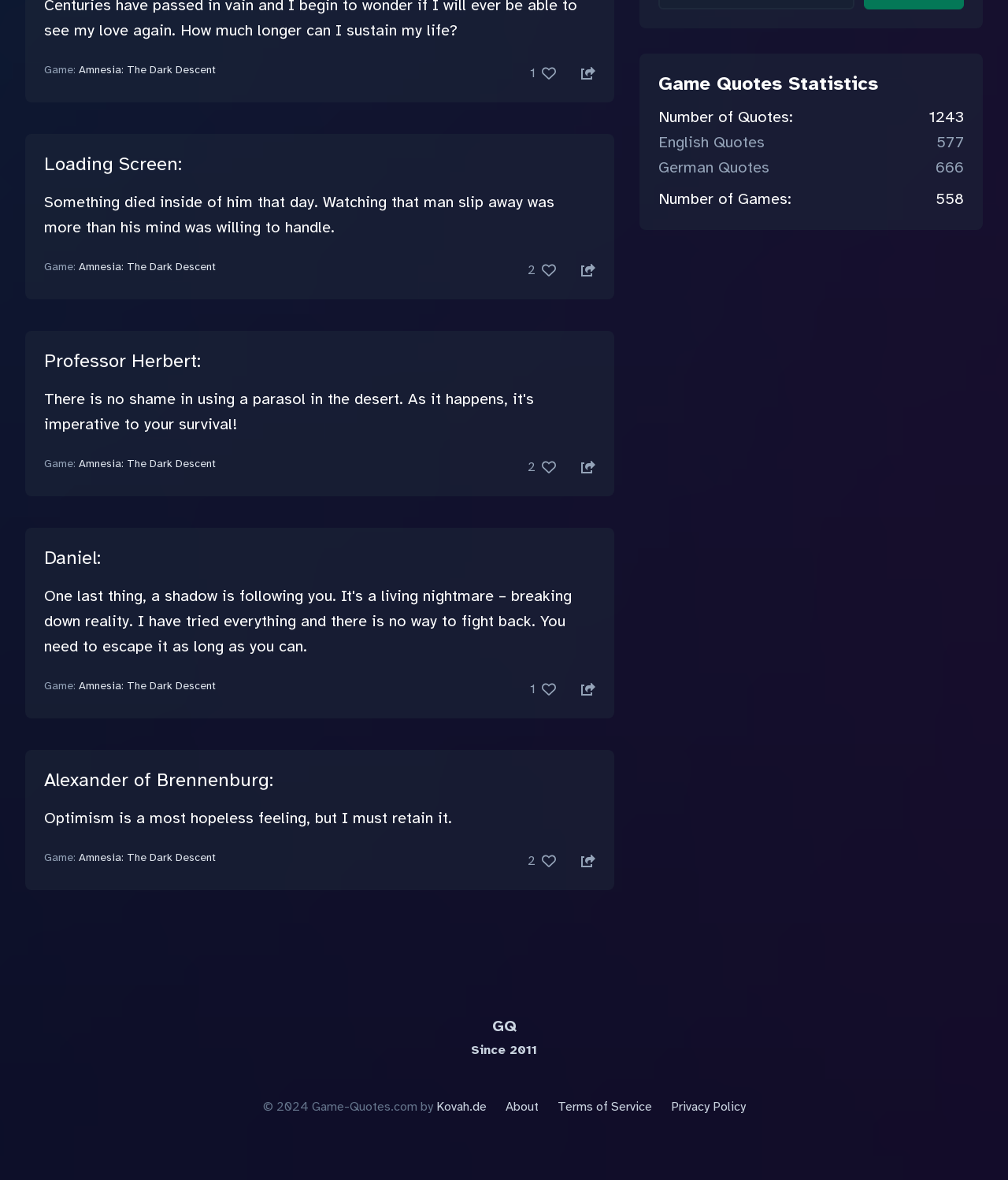How many quotes are there in English?
Please describe in detail the information shown in the image to answer the question.

I found the answer by looking at the 'Game Quotes Statistics' section, where it says 'English Quotes' and the number '577' next to it.